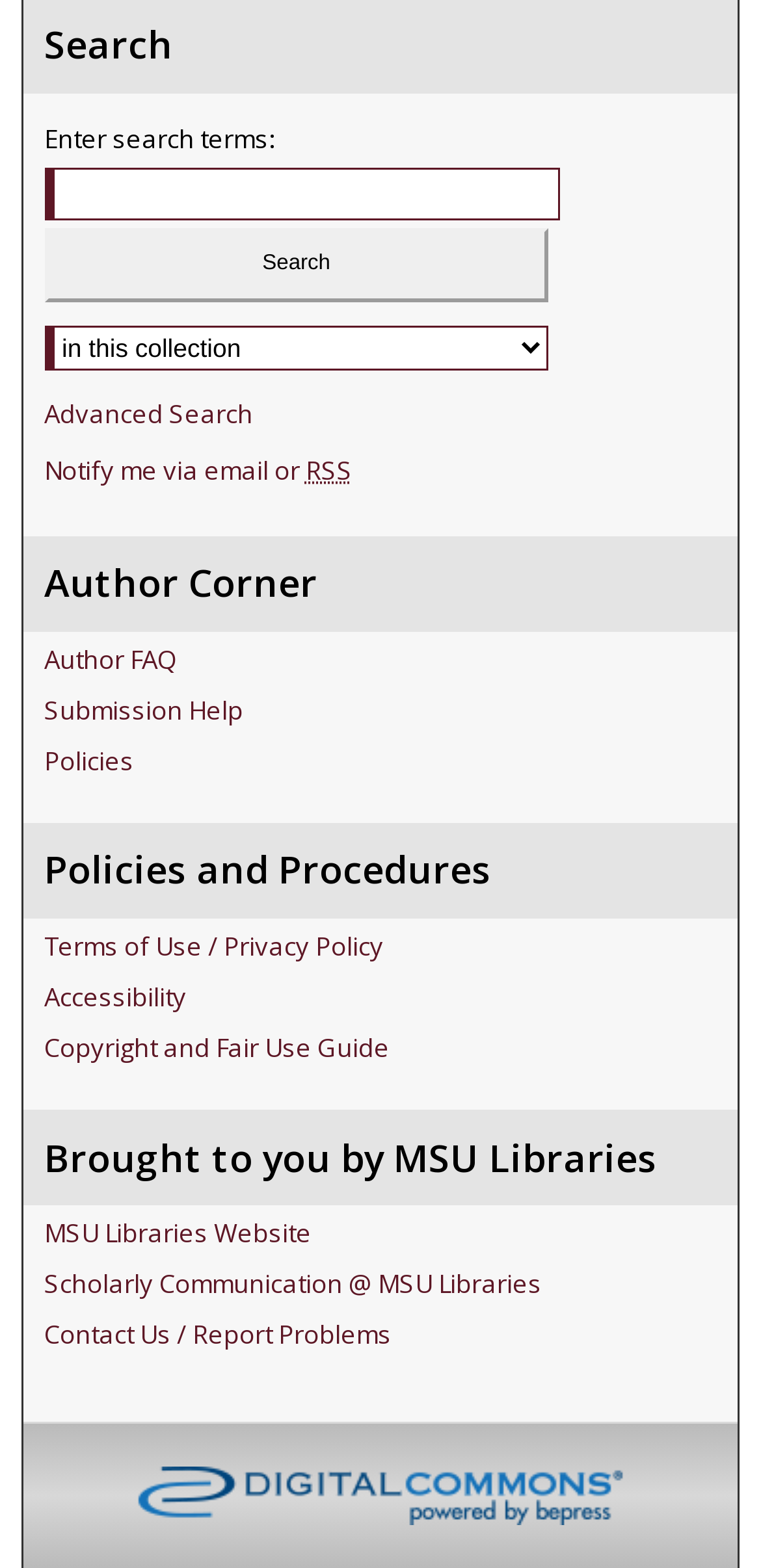Locate the bounding box coordinates of the clickable part needed for the task: "Go to Monash University Home".

None